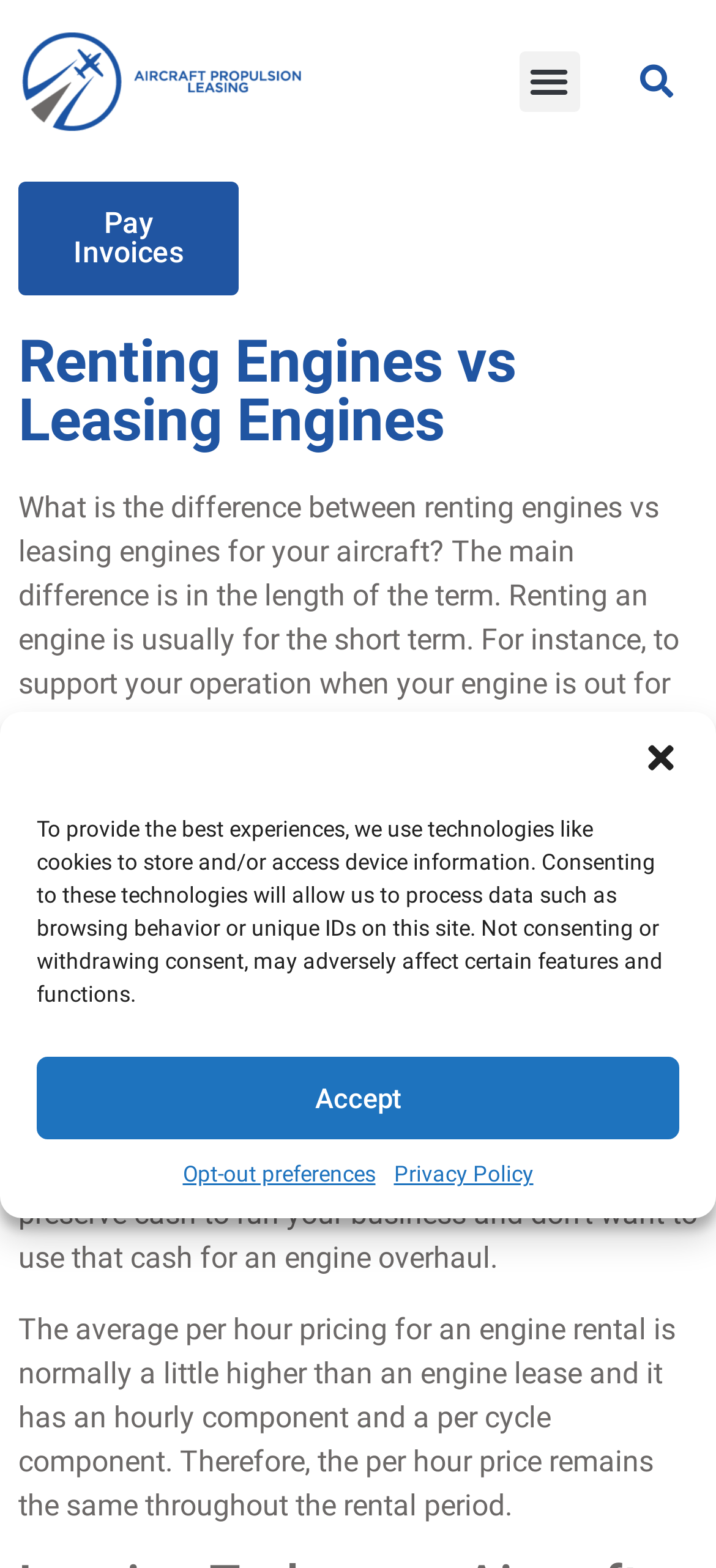Identify the bounding box for the described UI element. Provide the coordinates in (top-left x, top-left y, bottom-right x, bottom-right y) format with values ranging from 0 to 1: Privacy Policy

[0.55, 0.738, 0.745, 0.759]